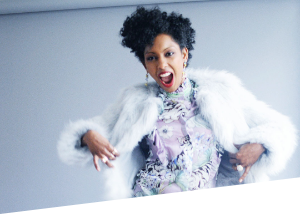Answer the question below with a single word or a brief phrase: 
What is the woman wearing over her outfit?

A light grey fur coat